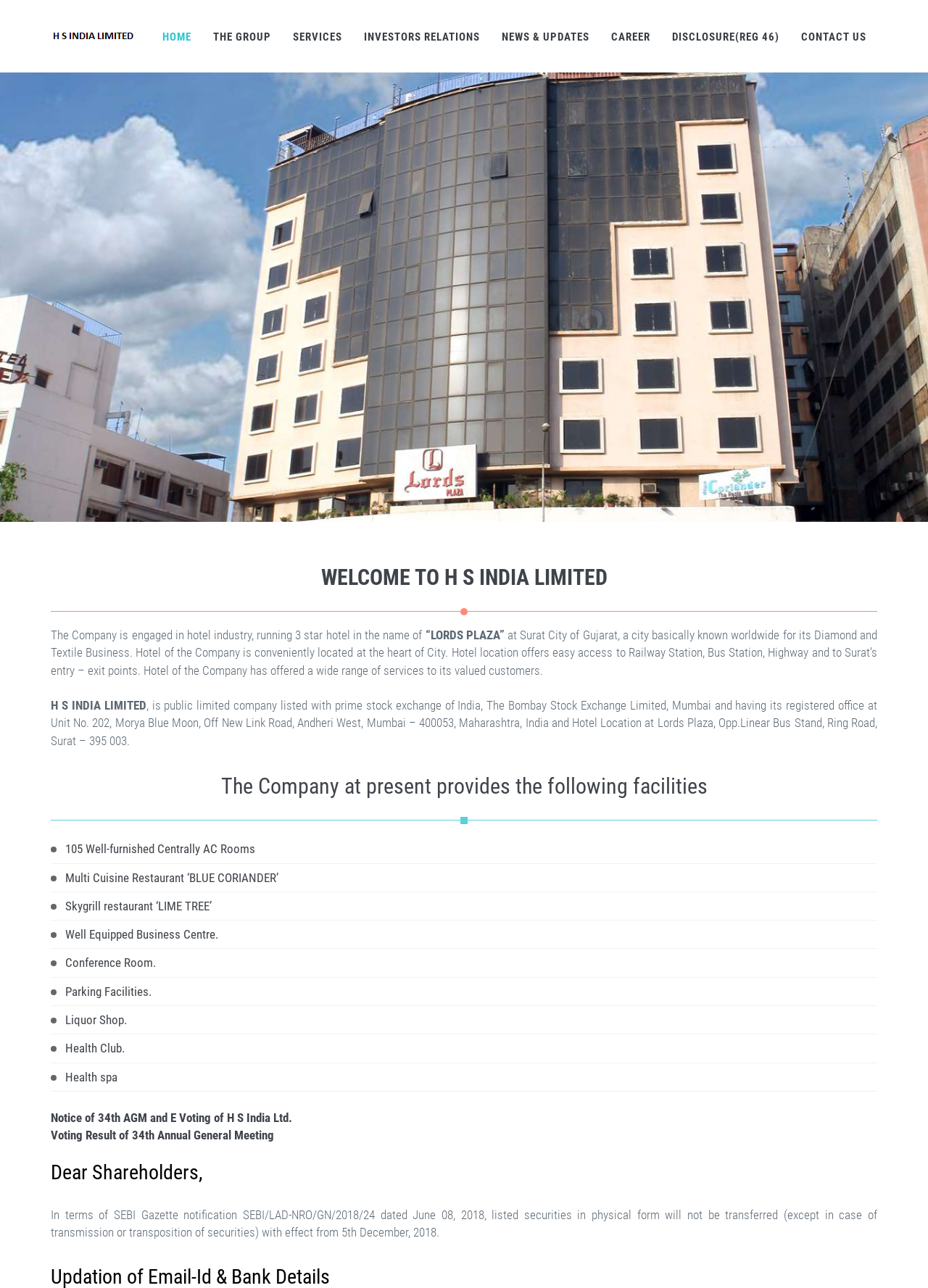Please locate the bounding box coordinates of the element that needs to be clicked to achieve the following instruction: "Go to SERVICES". The coordinates should be four float numbers between 0 and 1, i.e., [left, top, right, bottom].

[0.304, 0.0, 0.38, 0.056]